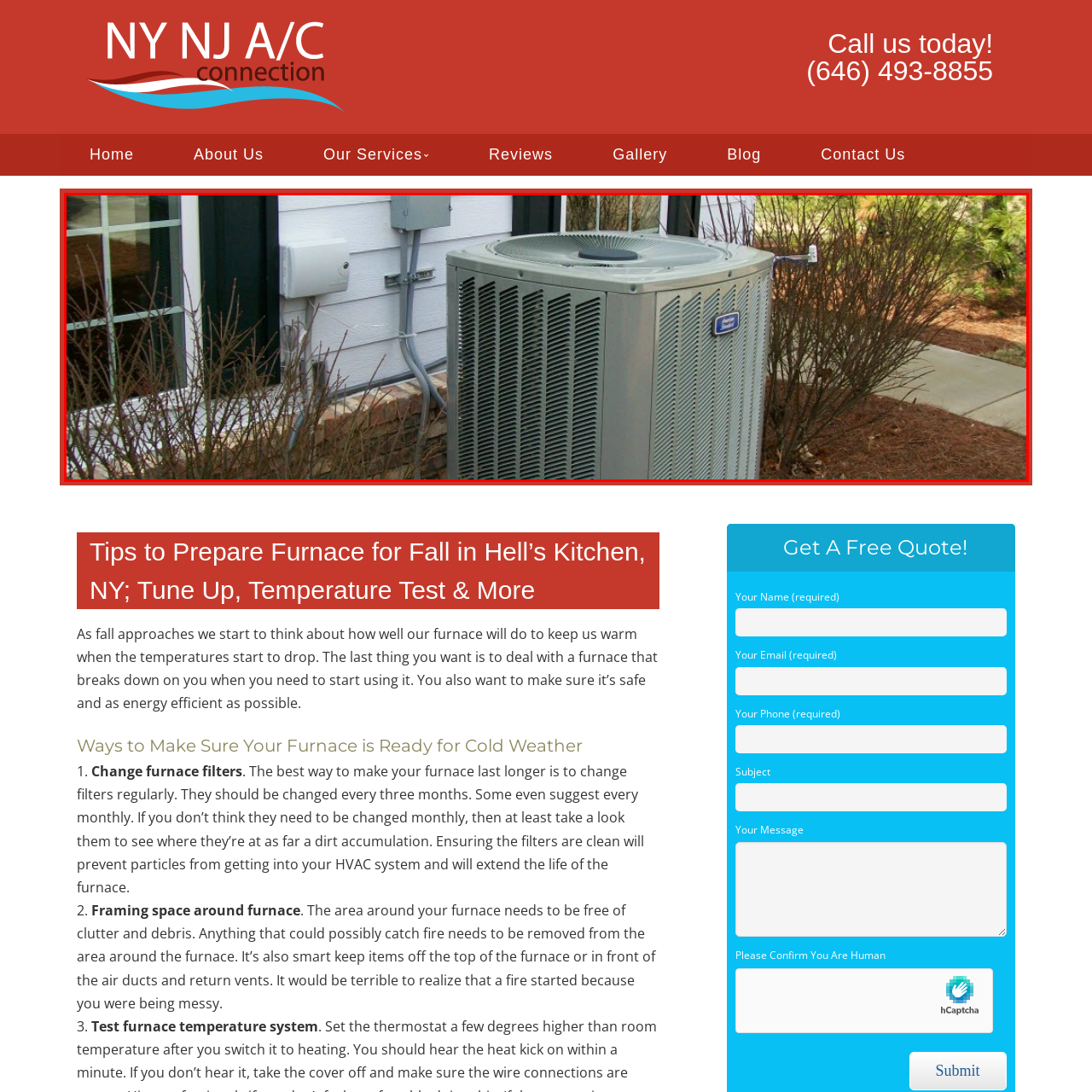Direct your attention to the part of the image marked by the red boundary and give a detailed response to the following question, drawing from the image: What is the purpose of the air conditioning unit?

The clear and functional design of the air conditioner underscores its role in providing comfort and climate control for the home, making it a vital component of seasonal readiness, as mentioned in the caption.